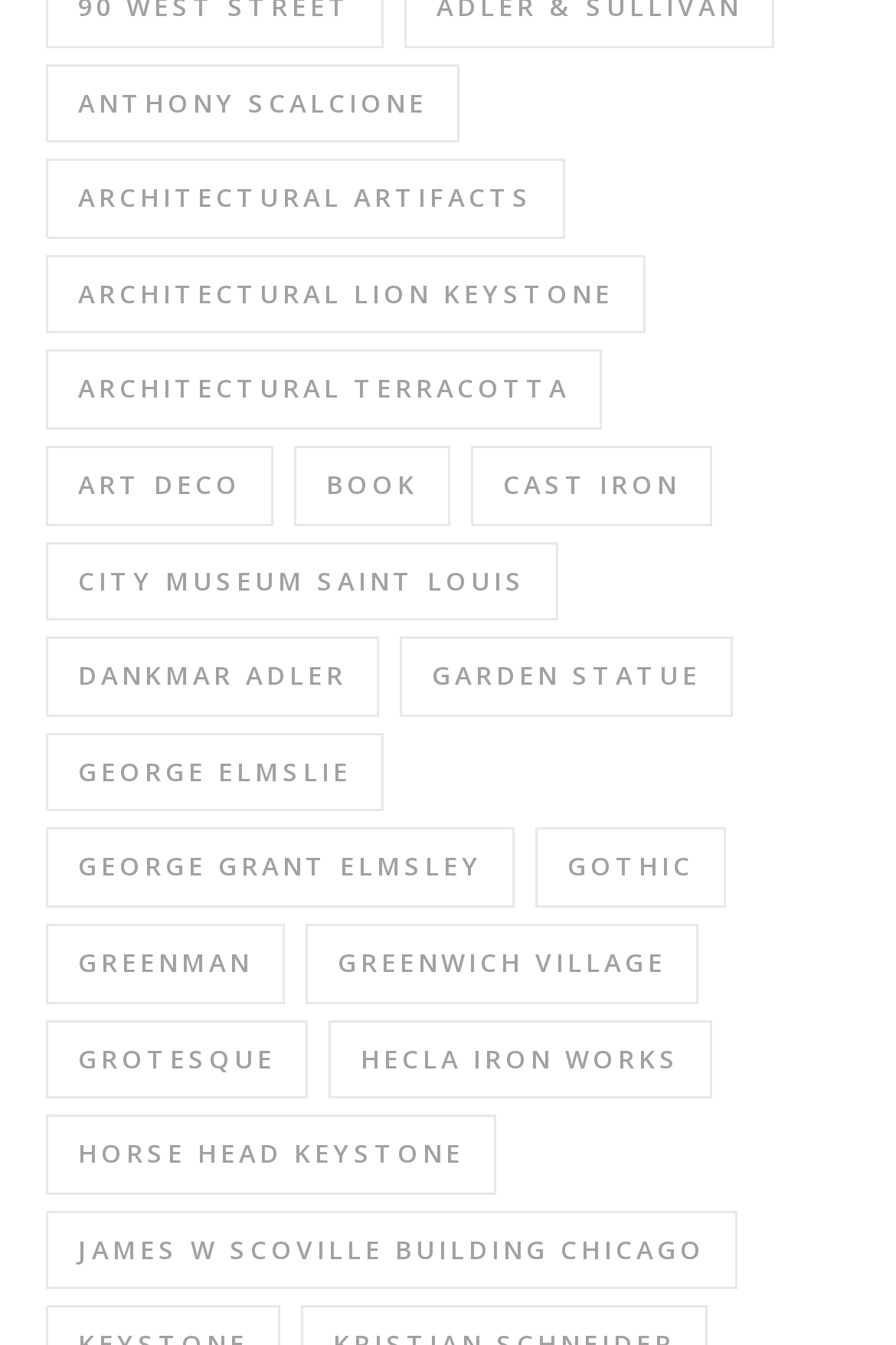Point out the bounding box coordinates of the section to click in order to follow this instruction: "Click on Anthony Scalcione".

[0.051, 0.047, 0.513, 0.106]